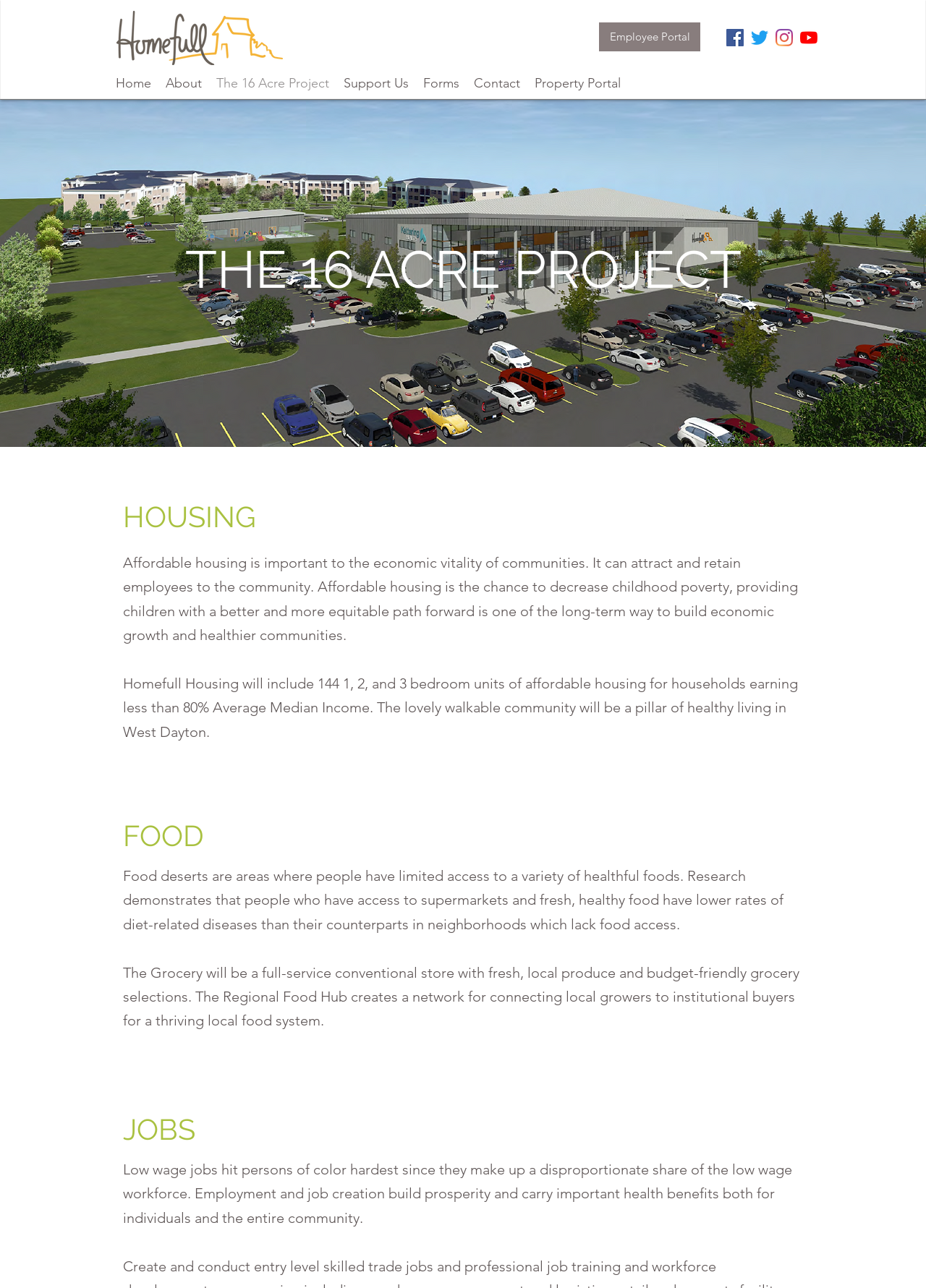What is the name of the project?
Please provide a comprehensive answer based on the details in the screenshot.

I found the answer by looking at the navigation menu at the top of the page, where I saw a link with the text 'The 16 Acre Project'. This suggests that the project is the main topic of the webpage.